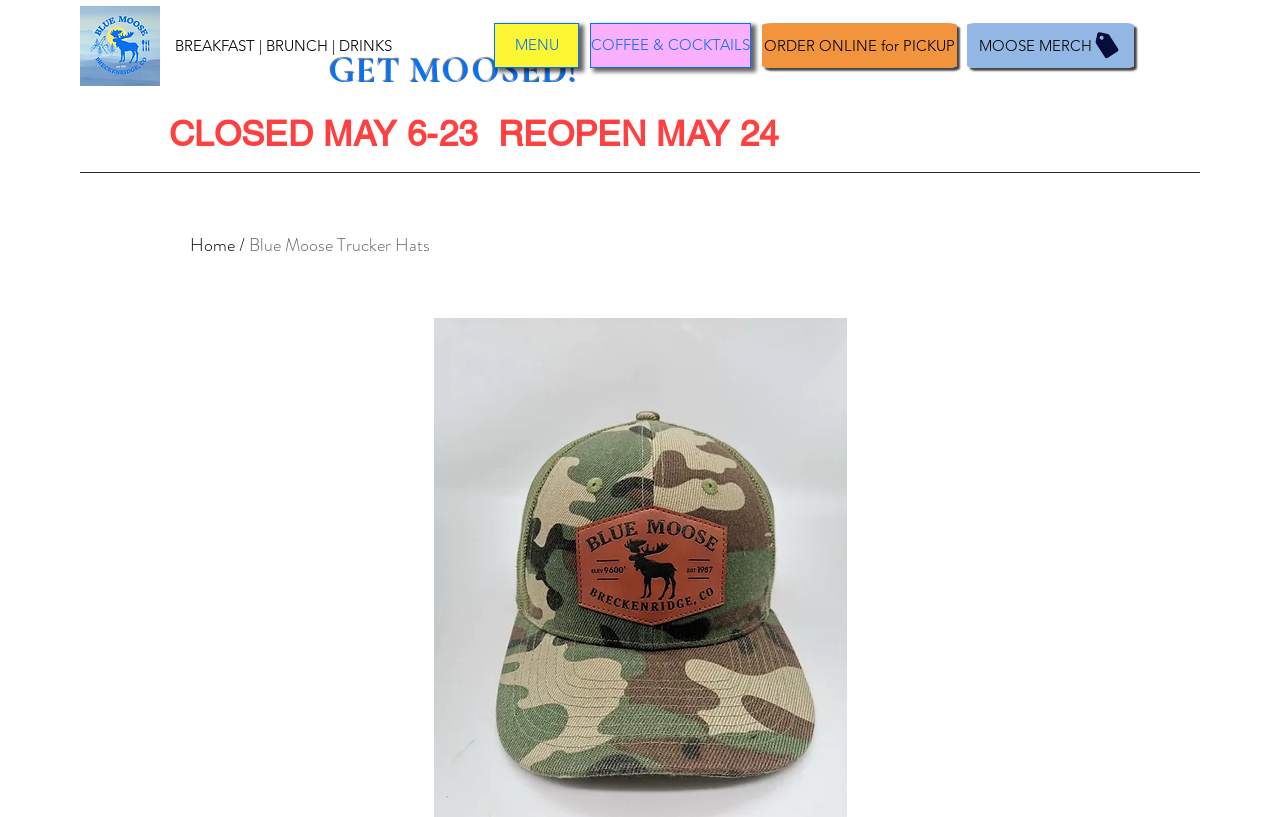Provide a brief response to the question below using a single word or phrase: 
What is the color of the hat in the image?

Unknown